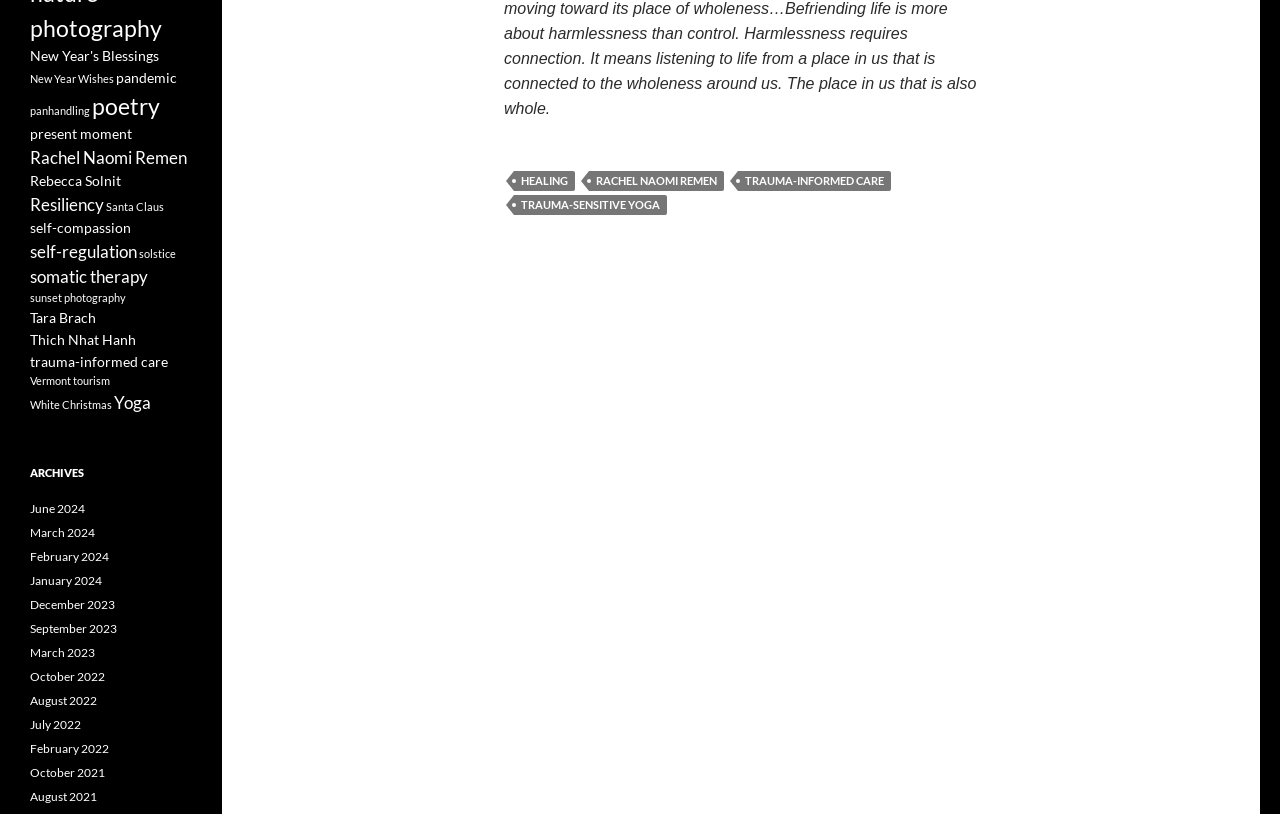Identify the bounding box coordinates for the UI element described as: "March 2023".

[0.023, 0.792, 0.074, 0.81]